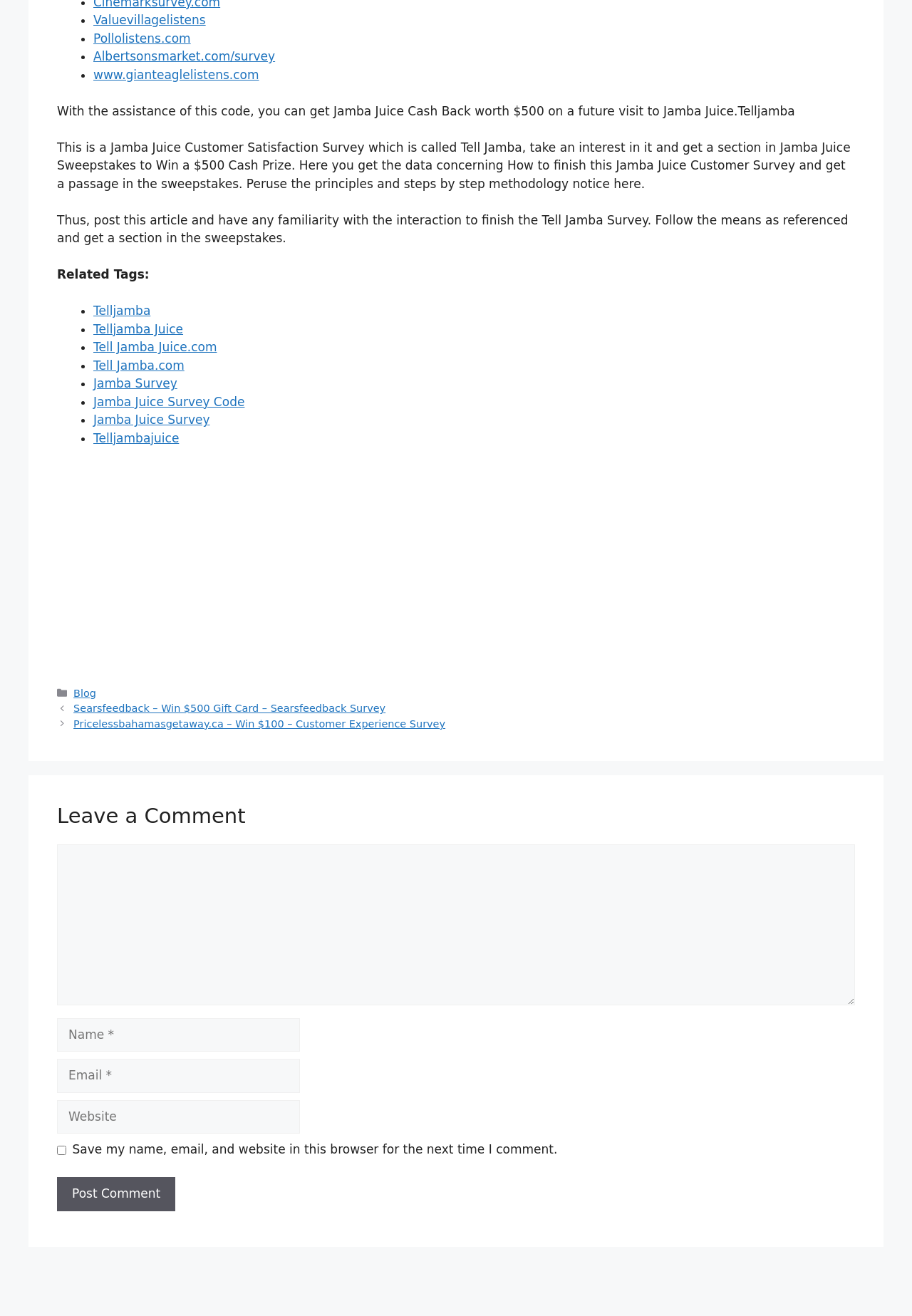Can you provide the bounding box coordinates for the element that should be clicked to implement the instruction: "Click on the link to take the Jamba Juice Customer Satisfaction Survey"?

[0.102, 0.231, 0.165, 0.242]